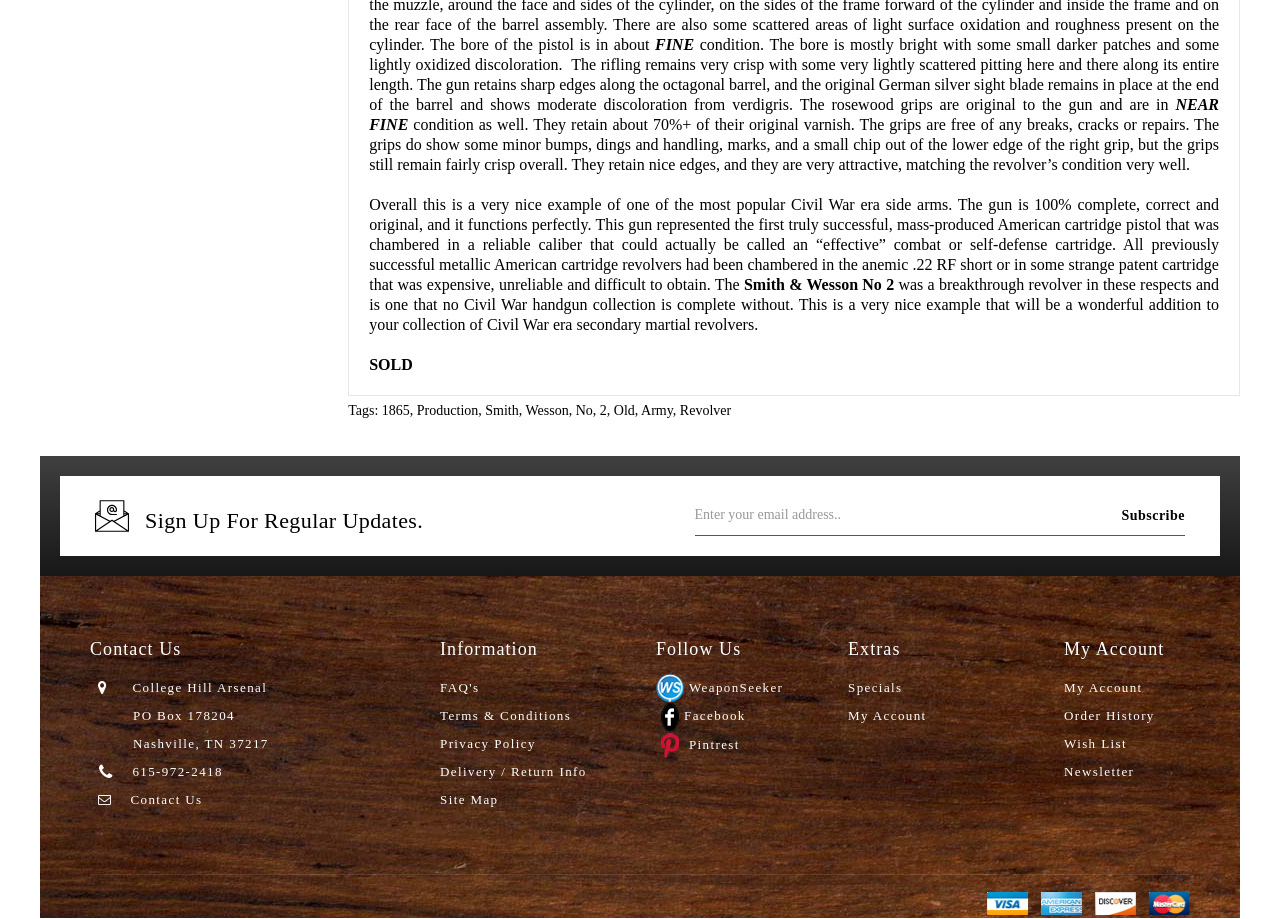Please specify the bounding box coordinates of the clickable section necessary to execute the following command: "Subscribe to regular updates".

[0.543, 0.539, 0.926, 0.583]